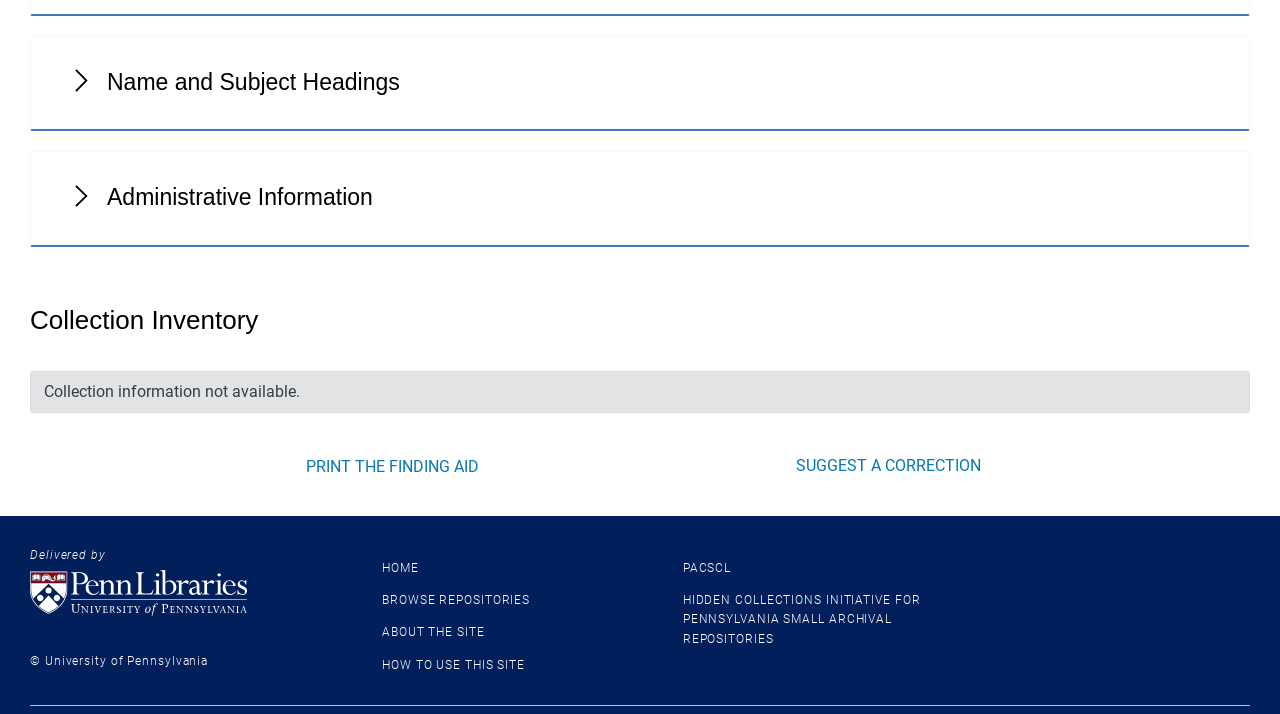Calculate the bounding box coordinates of the UI element given the description: "parent_node: Delivered by".

[0.023, 0.799, 0.252, 0.863]